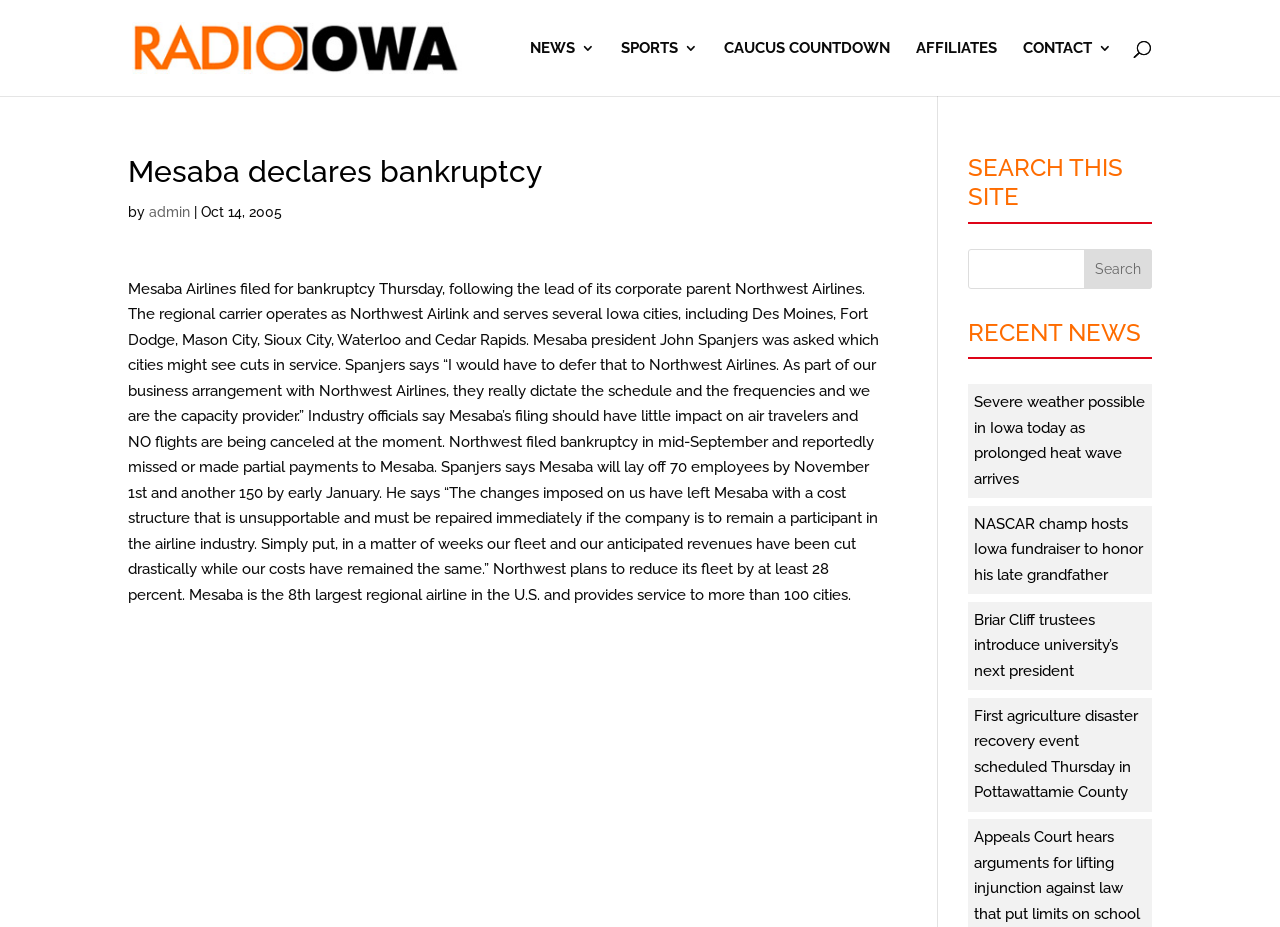Using the element description Caucus Countdown, predict the bounding box coordinates for the UI element. Provide the coordinates in (top-left x, top-left y, bottom-right x, bottom-right y) format with values ranging from 0 to 1.

[0.566, 0.044, 0.695, 0.104]